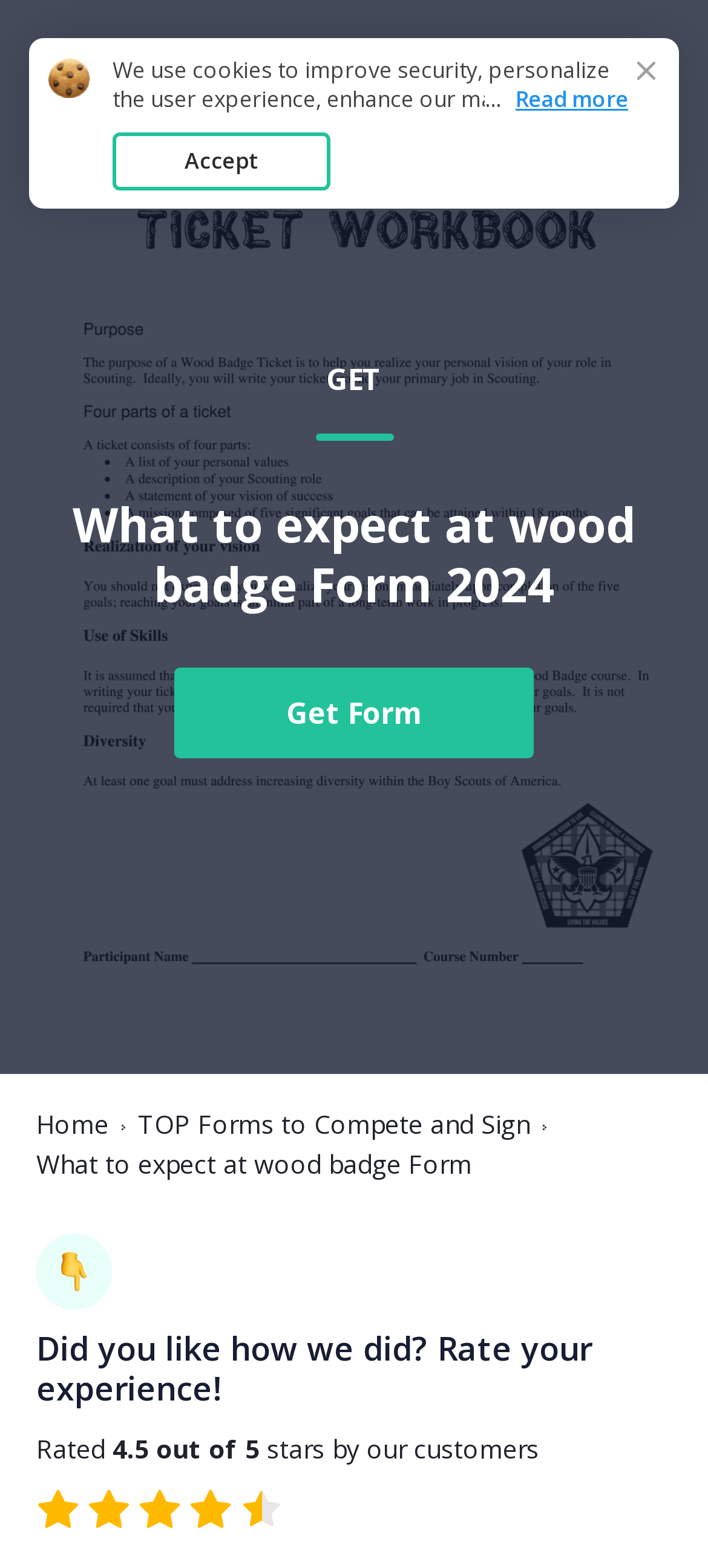What is the rating given by customers on this webpage?
Answer the question with a single word or phrase derived from the image.

4.5 out of 5 stars